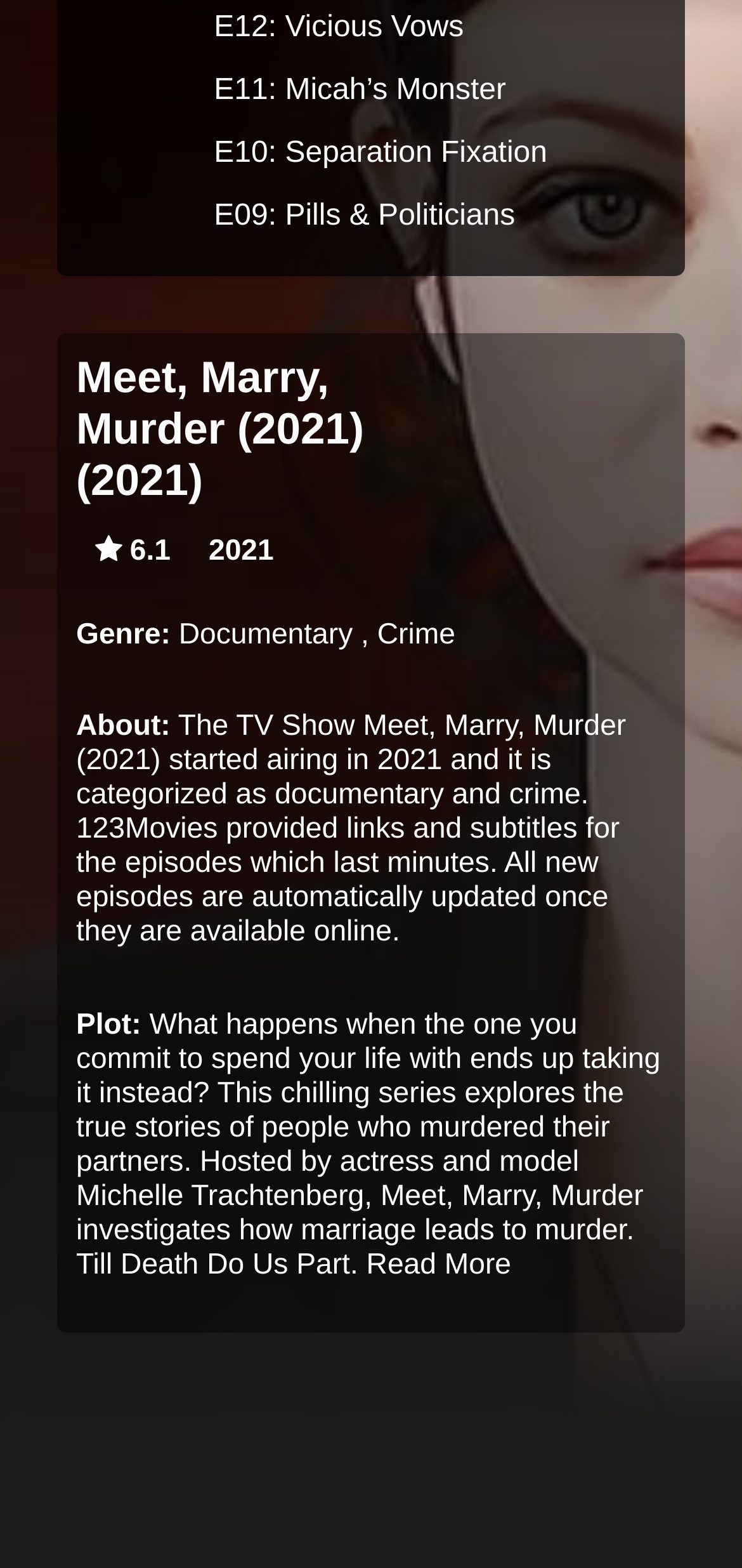Please determine the bounding box coordinates for the UI element described as: "Read More".

[0.494, 0.797, 0.689, 0.817]